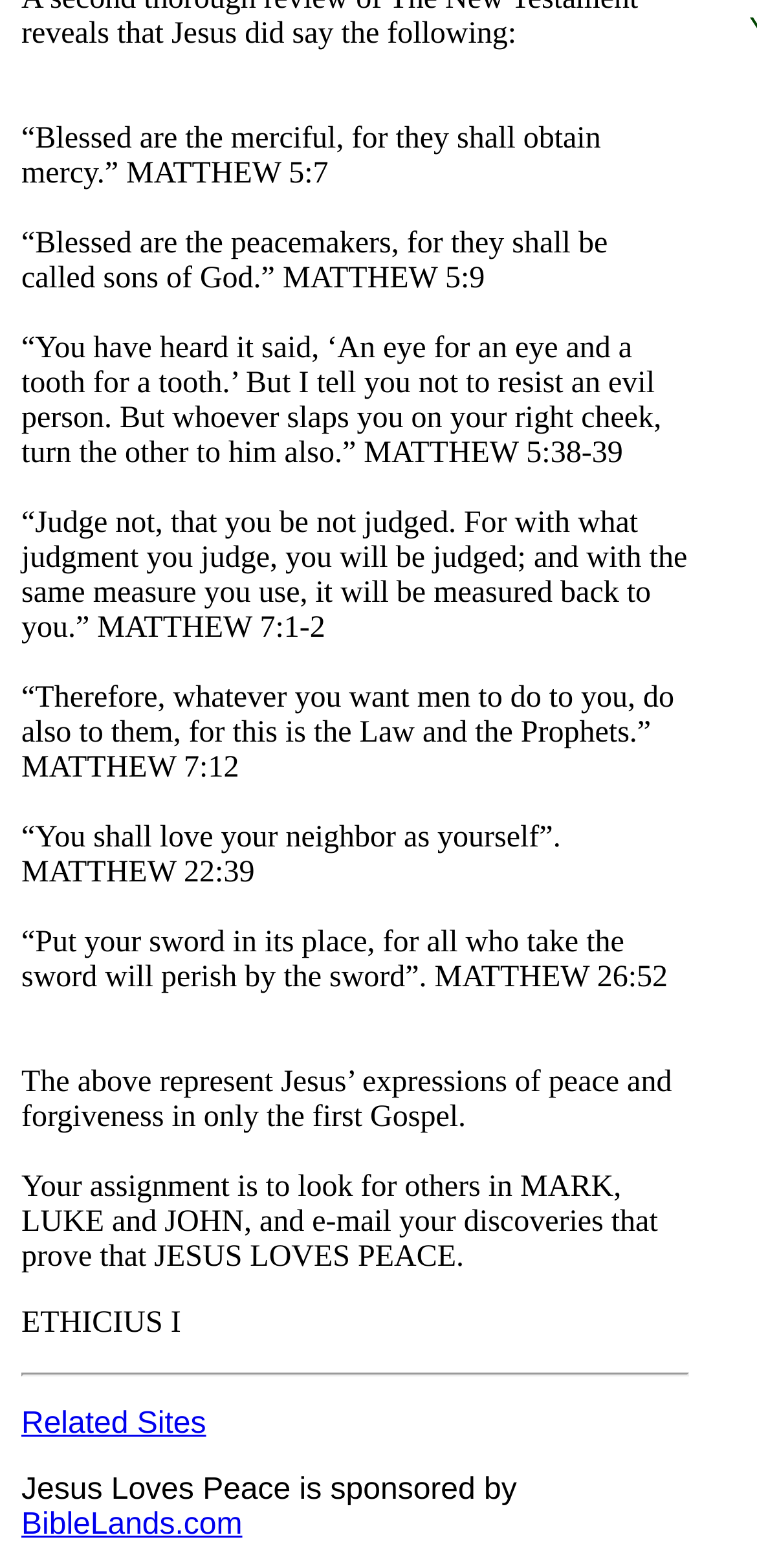What is the assignment mentioned?
Using the image as a reference, deliver a detailed and thorough answer to the question.

The assignment mentioned is to look for other expressions of peace and forgiveness in the Gospels of MARK, LUKE, and JOHN, and to e-mail the discoveries that prove that JESUS LOVES PEACE.